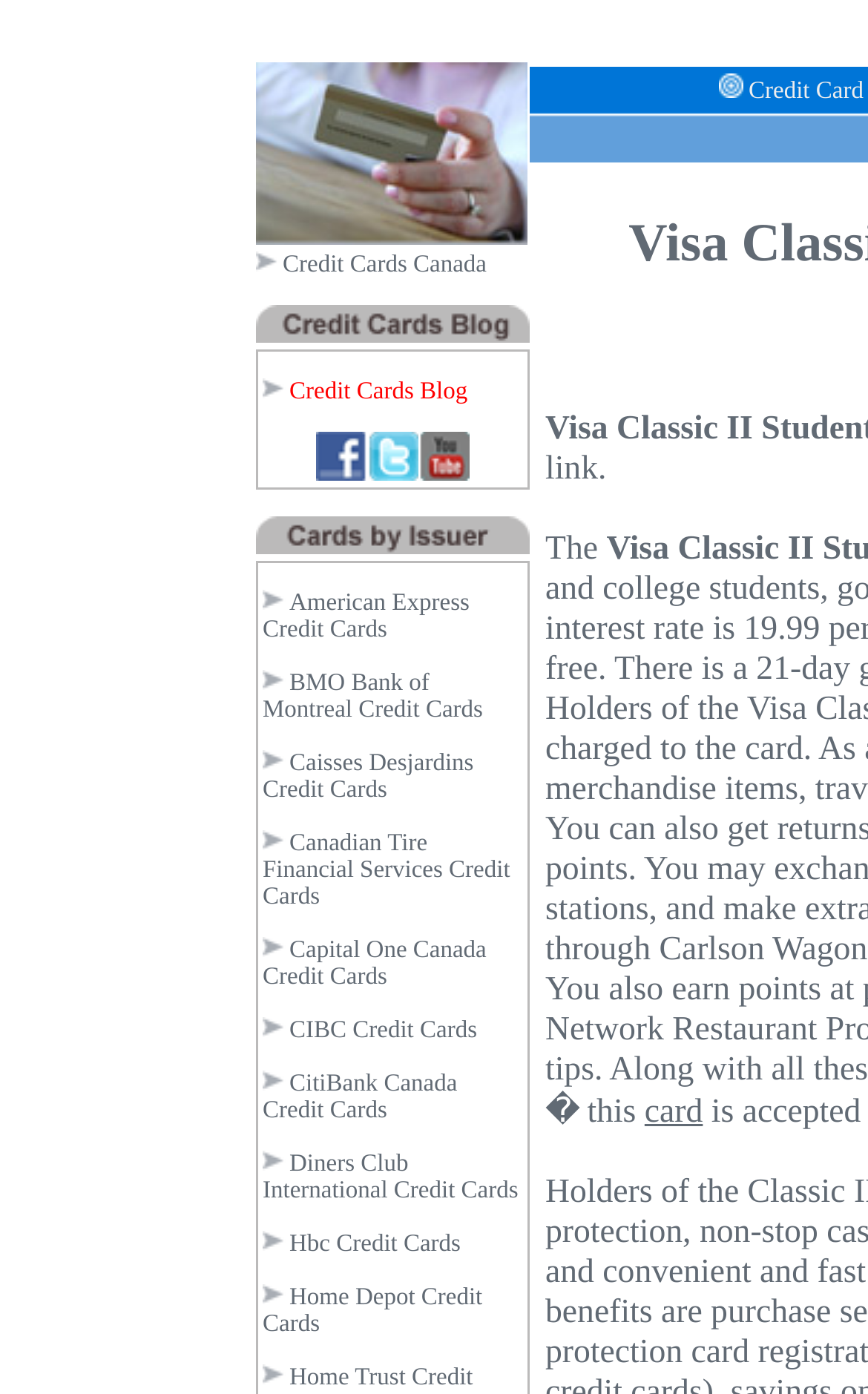Show the bounding box coordinates for the element that needs to be clicked to execute the following instruction: "Click the 'BMO Bank of Montreal Credit Cards' link". Provide the coordinates in the form of four float numbers between 0 and 1, i.e., [left, top, right, bottom].

[0.303, 0.481, 0.556, 0.519]